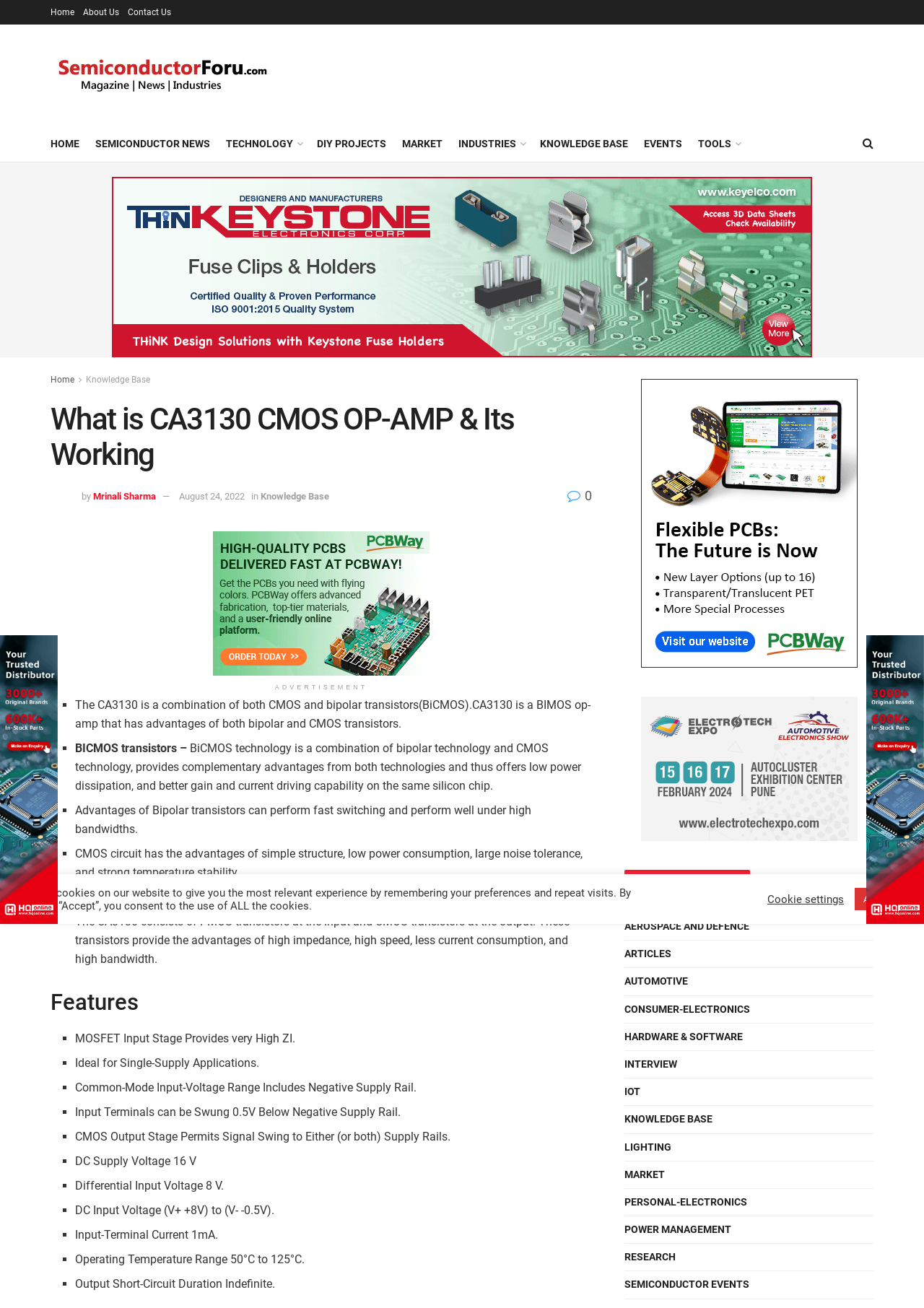Answer the following query concisely with a single word or phrase:
Who wrote the article about CA3130?

Mrinali Sharma